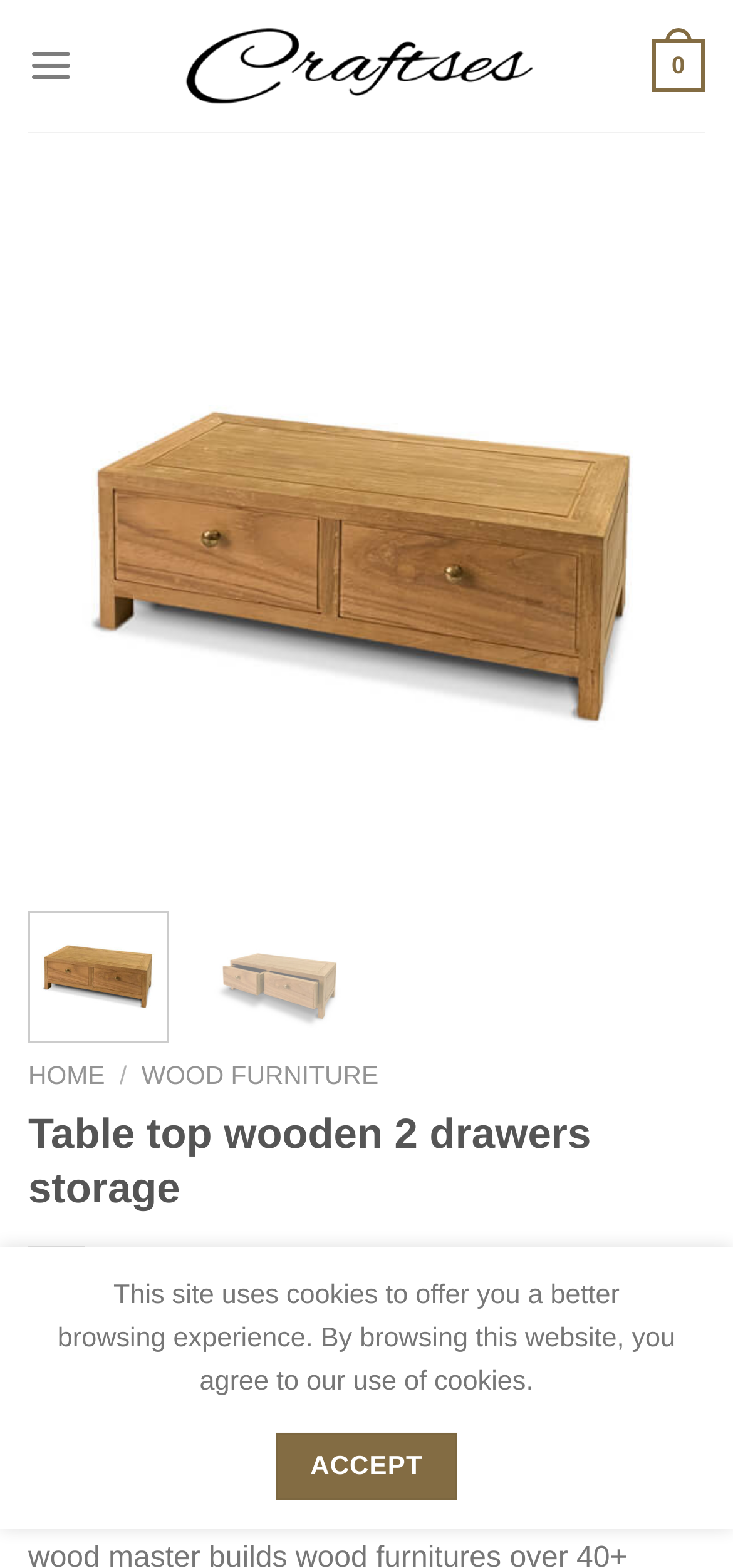Find the bounding box coordinates of the element's region that should be clicked in order to follow the given instruction: "go to Craftses homepage". The coordinates should consist of four float numbers between 0 and 1, i.e., [left, top, right, bottom].

[0.244, 0.008, 0.756, 0.076]